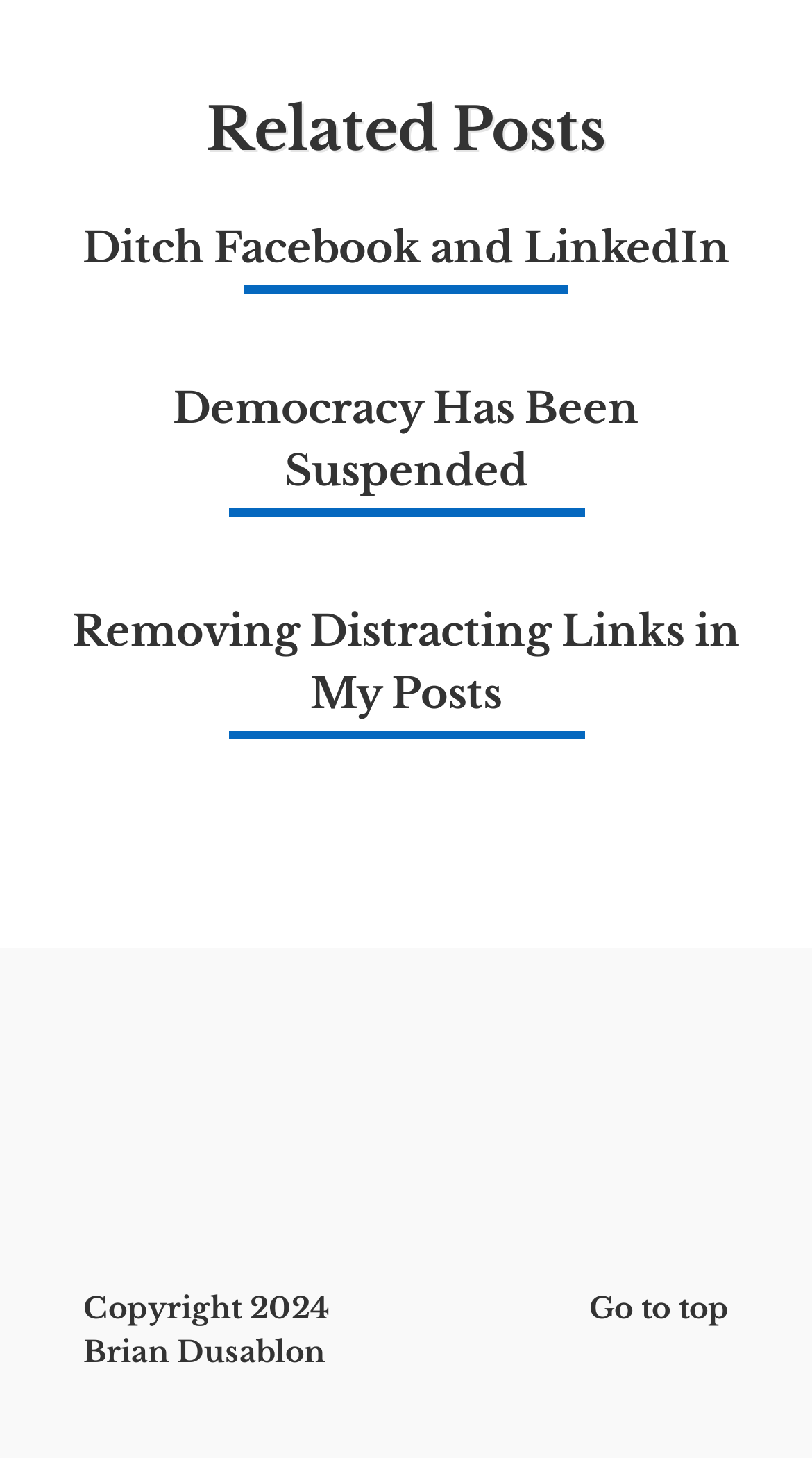Given the element description "Subscribe to the CDMC Newsletter" in the screenshot, predict the bounding box coordinates of that UI element.

None